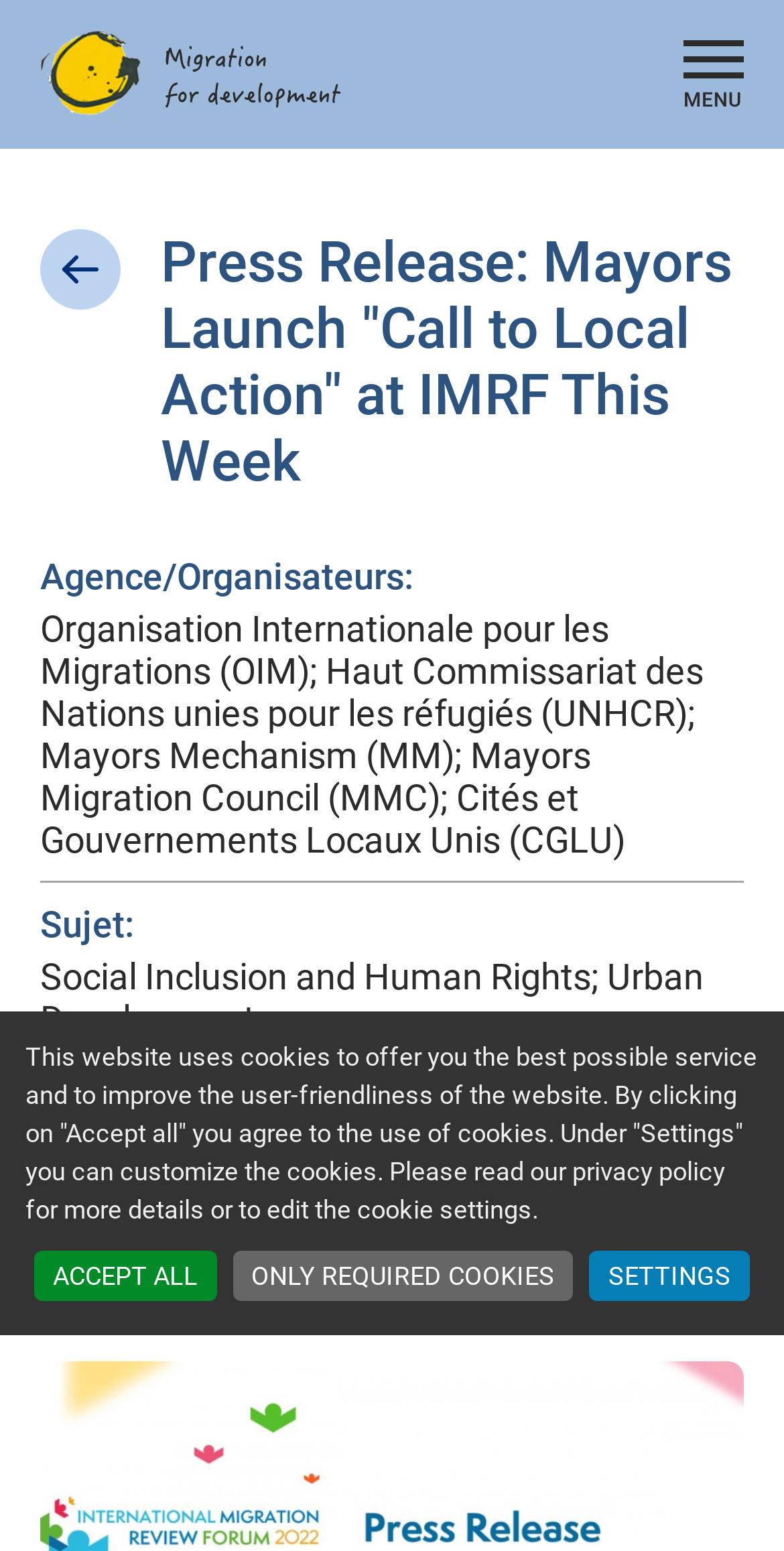Give a one-word or short phrase answer to the question: 
How many organizations are involved in this press release?

5